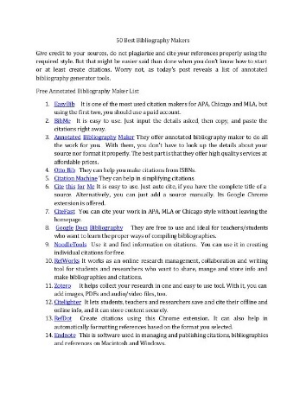Who is the target audience for this guide?
Refer to the screenshot and answer in one word or phrase.

Students and researchers